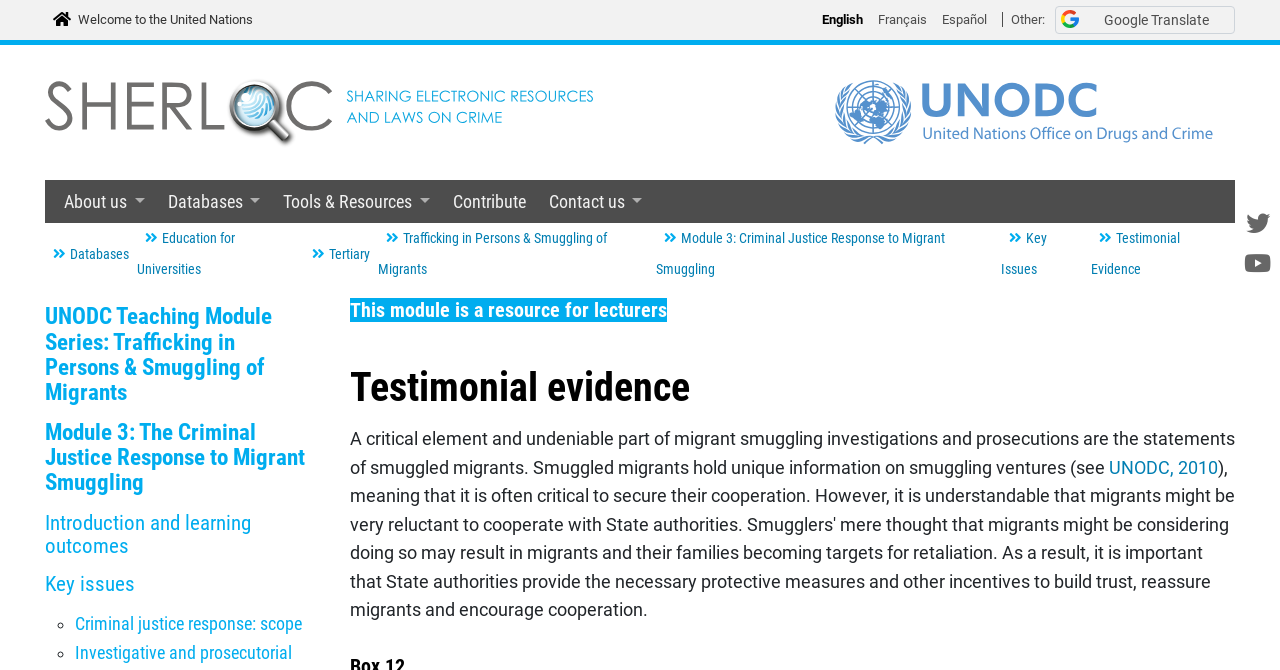Locate the bounding box coordinates of the clickable region to complete the following instruction: "Click the 'Welcome to the United Nations' link."

[0.029, 0.01, 0.201, 0.05]